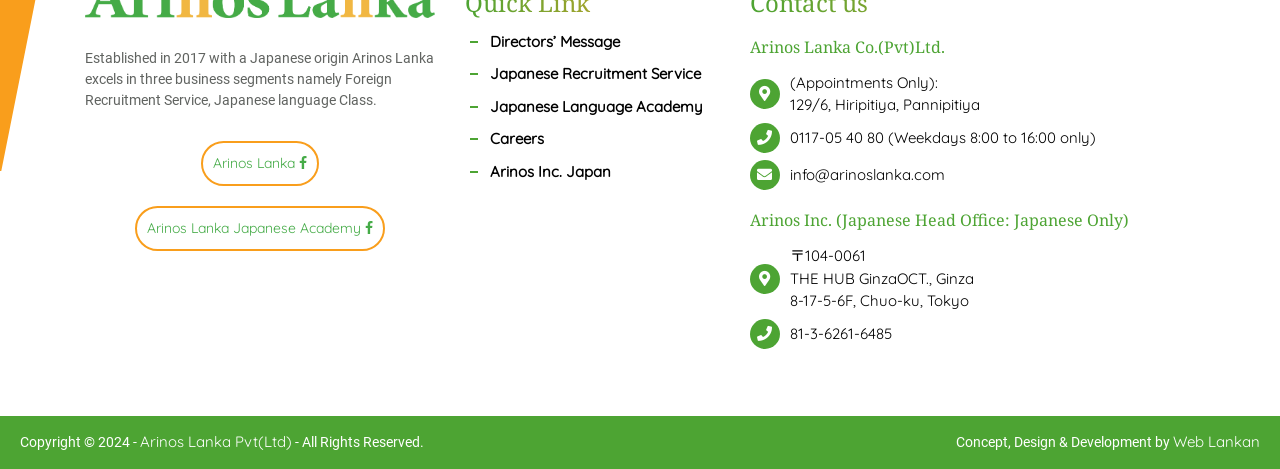What is the address of Arinos Lanka?
Please answer the question with a detailed response using the information from the screenshot.

The answer can be found in the StaticText element with the text '129/6, Hiripitiya, Pannipitiya' which is located below the '(Appointments Only):' text.